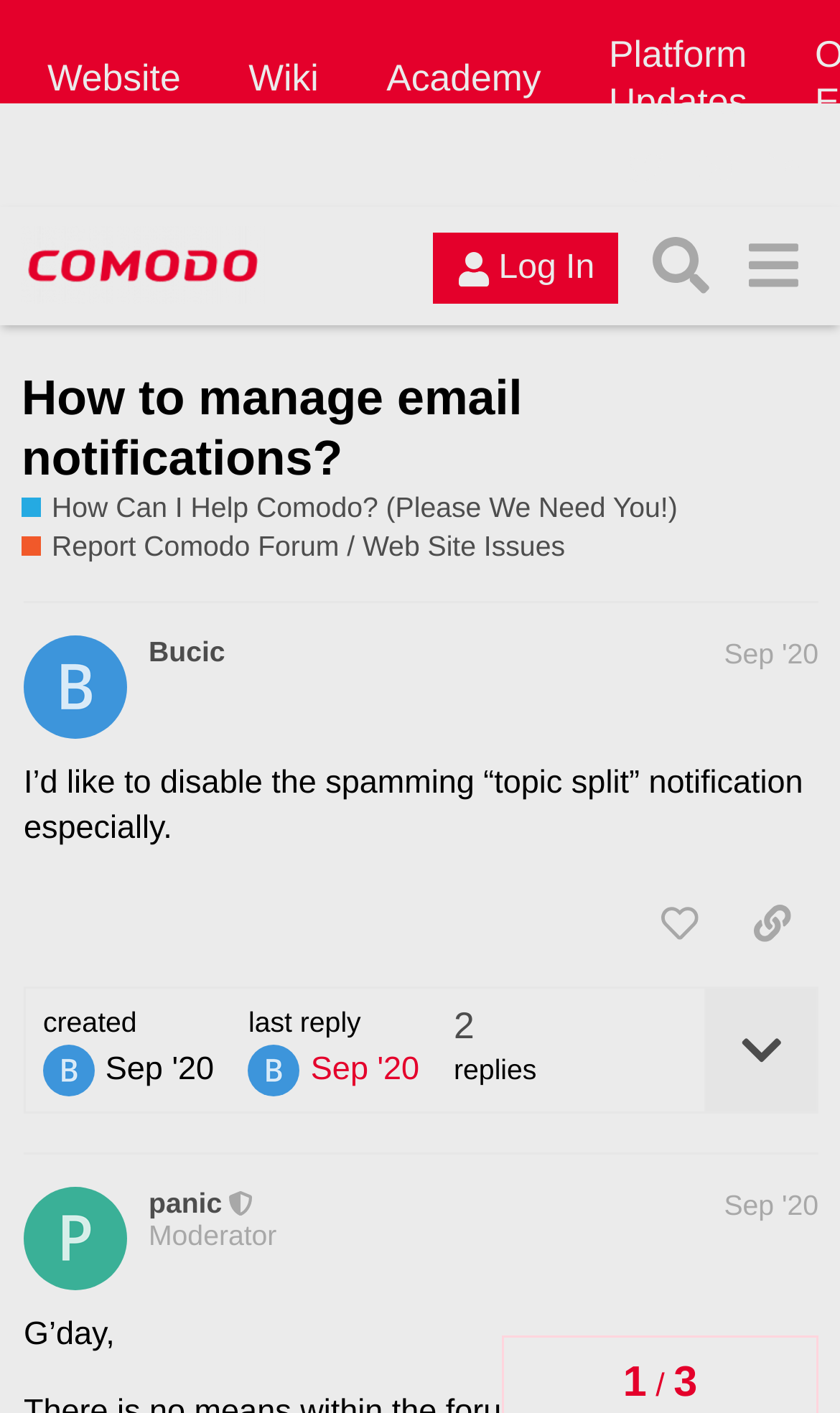What is the name of the forum?
Based on the visual information, provide a detailed and comprehensive answer.

I found the answer by looking at the top navigation bar, where there are several links, including 'Comodo Forum', which suggests that this is the name of the forum.